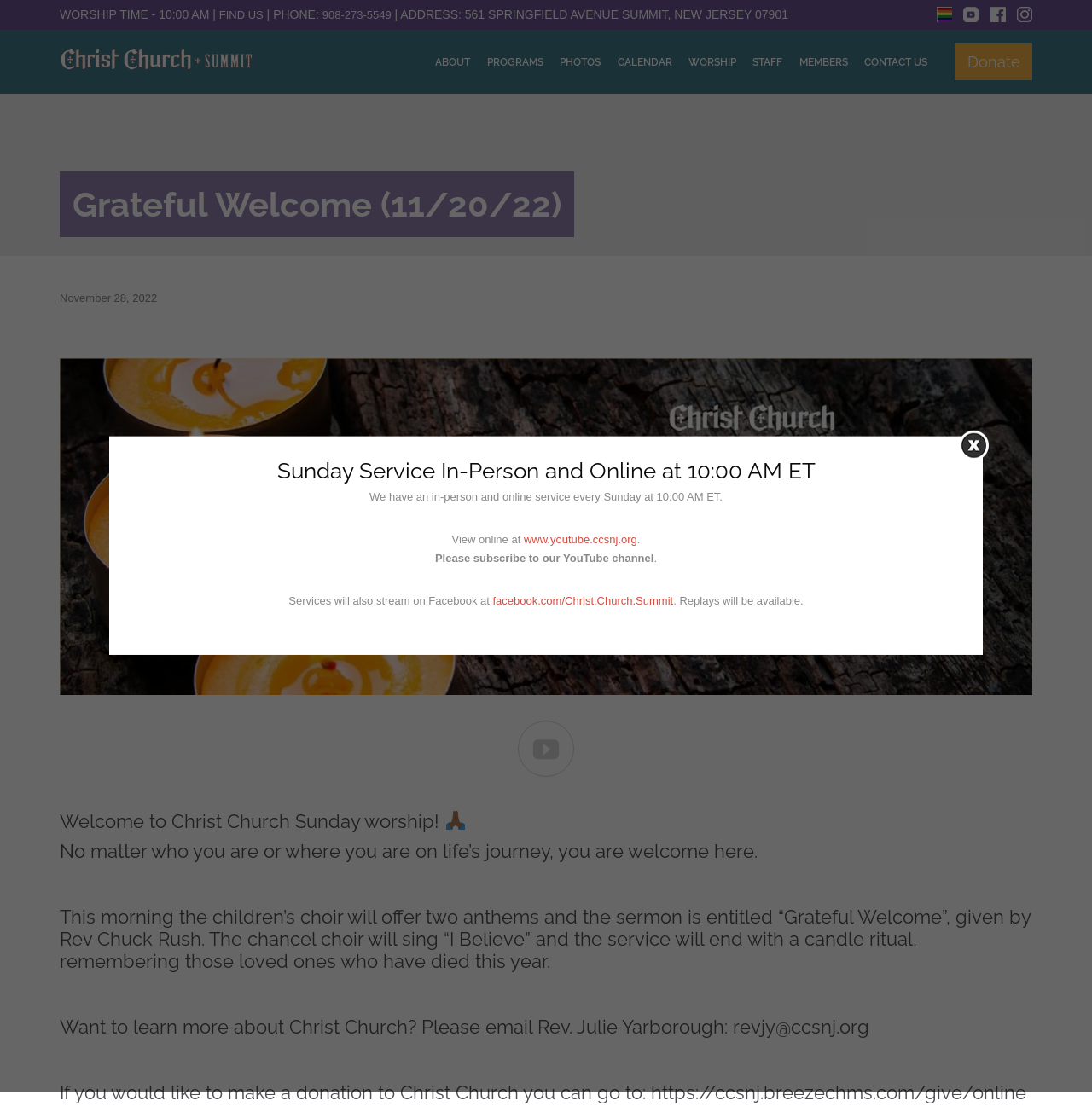Pinpoint the bounding box coordinates of the element that must be clicked to accomplish the following instruction: "View the 'Sunday Service In-Person and Online at 10:00 AM ET' details". The coordinates should be in the format of four float numbers between 0 and 1, i.e., [left, top, right, bottom].

[0.12, 0.412, 0.88, 0.435]